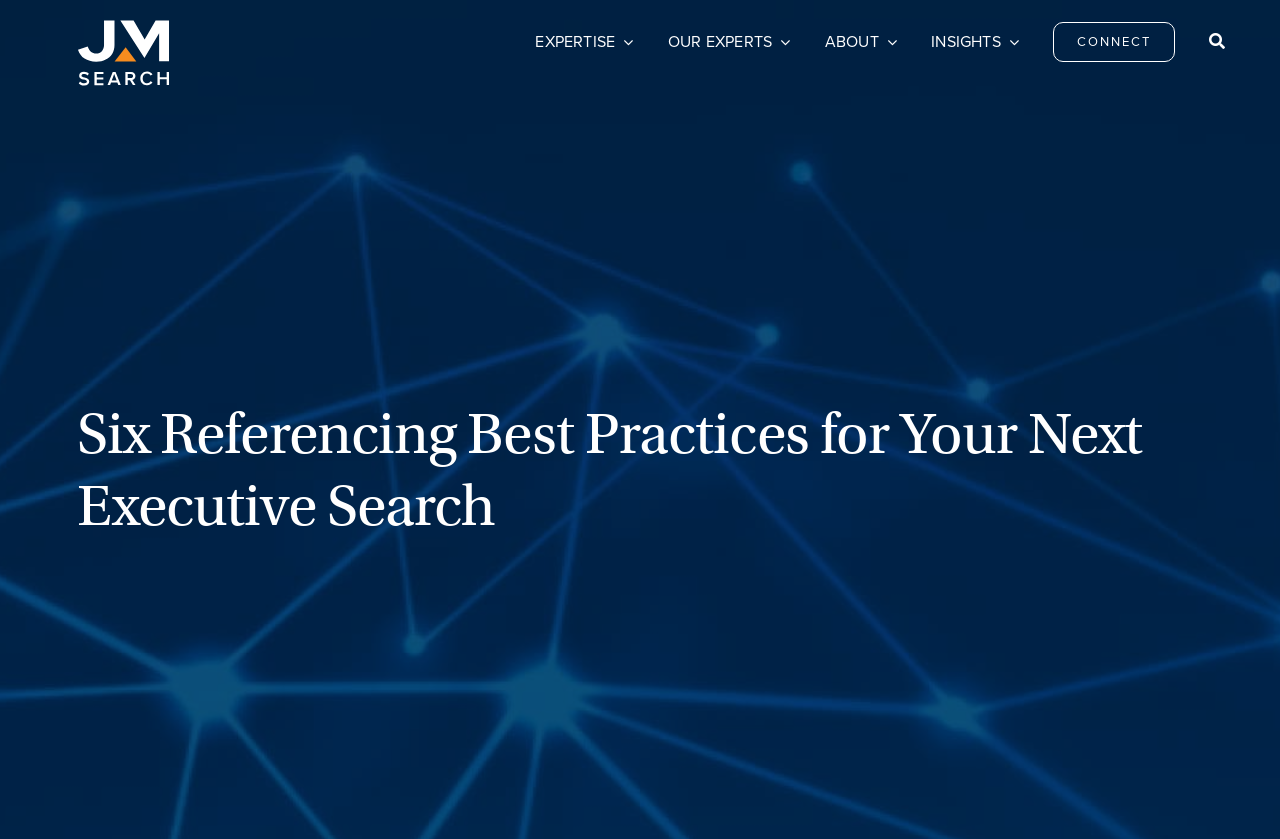How many main menu items are there?
Using the image as a reference, answer the question in detail.

I counted the number of links under the 'Main Menu' navigation element, which are 'EXPERTISE', 'OUR EXPERTS', 'ABOUT', 'INSIGHTS', 'CONNECT', and an icon link, totaling 6 main menu items.